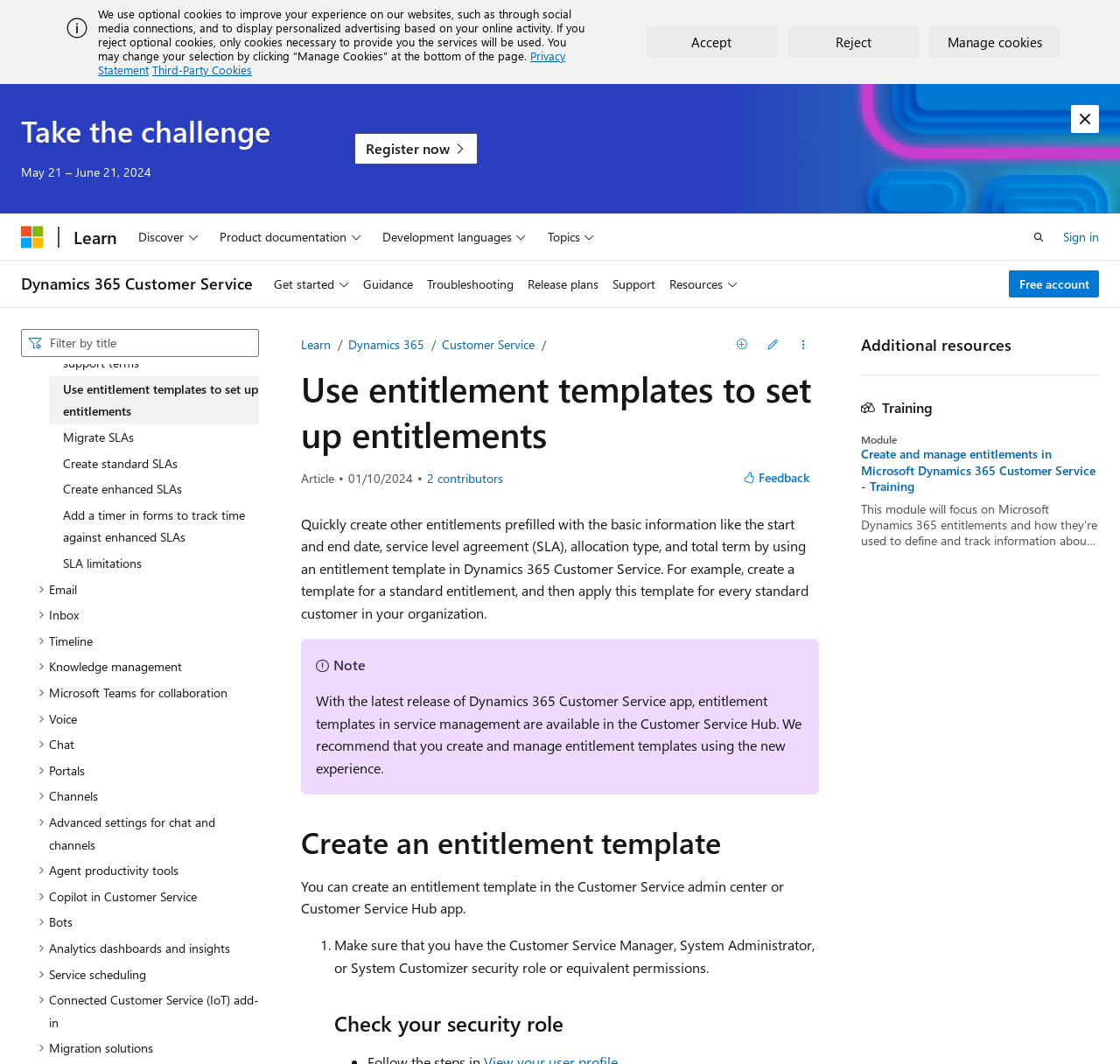Please determine the bounding box coordinates for the UI element described here. Use the format (top-left x, top-left y, bottom-right x, bottom-right y) with values bounded between 0 and 1: Contact

None